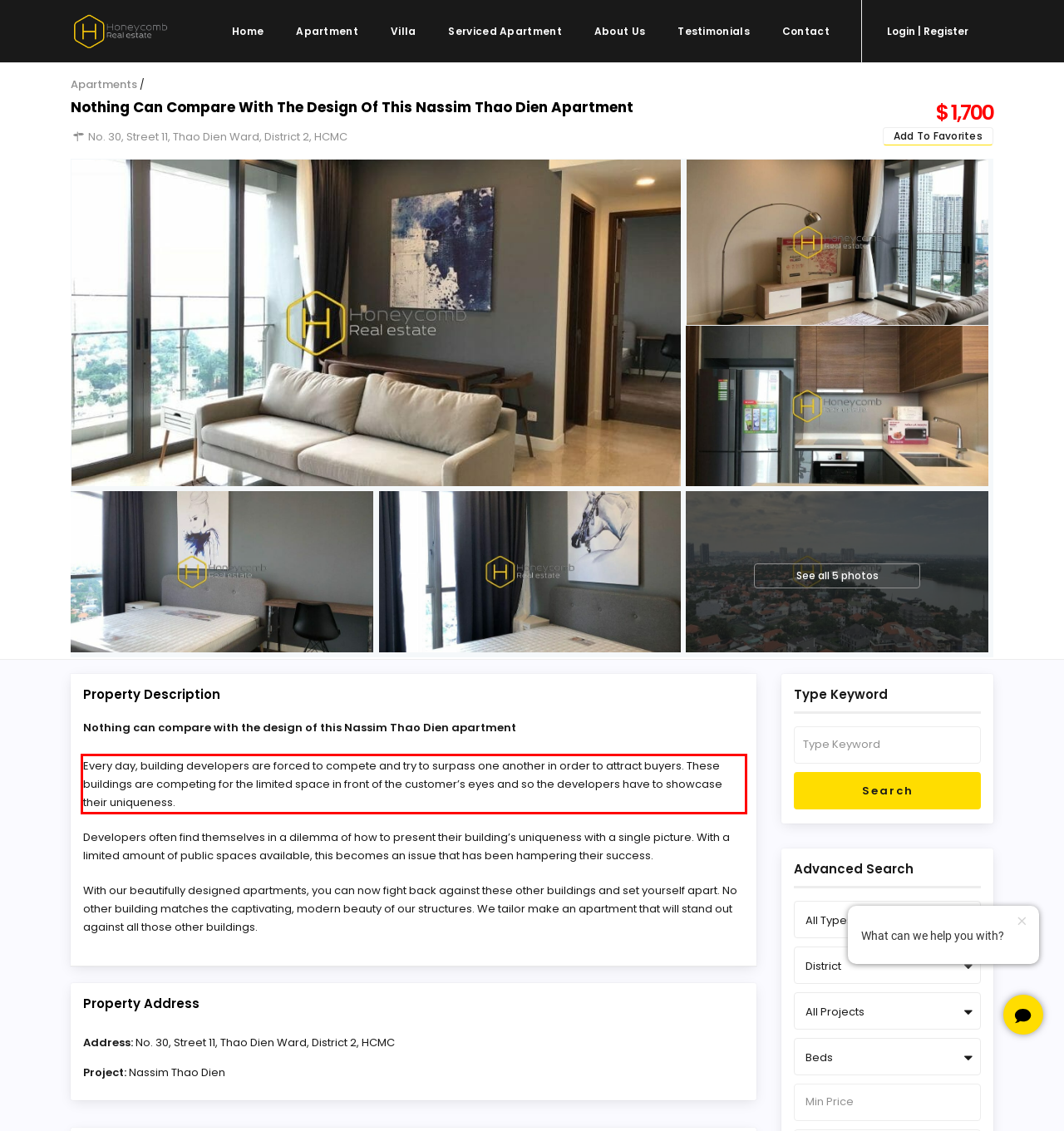In the screenshot of the webpage, find the red bounding box and perform OCR to obtain the text content restricted within this red bounding box.

Every day, building developers are forced to compete and try to surpass one another in order to attract buyers. These buildings are competing for the limited space in front of the customer’s eyes and so the developers have to showcase their uniqueness.